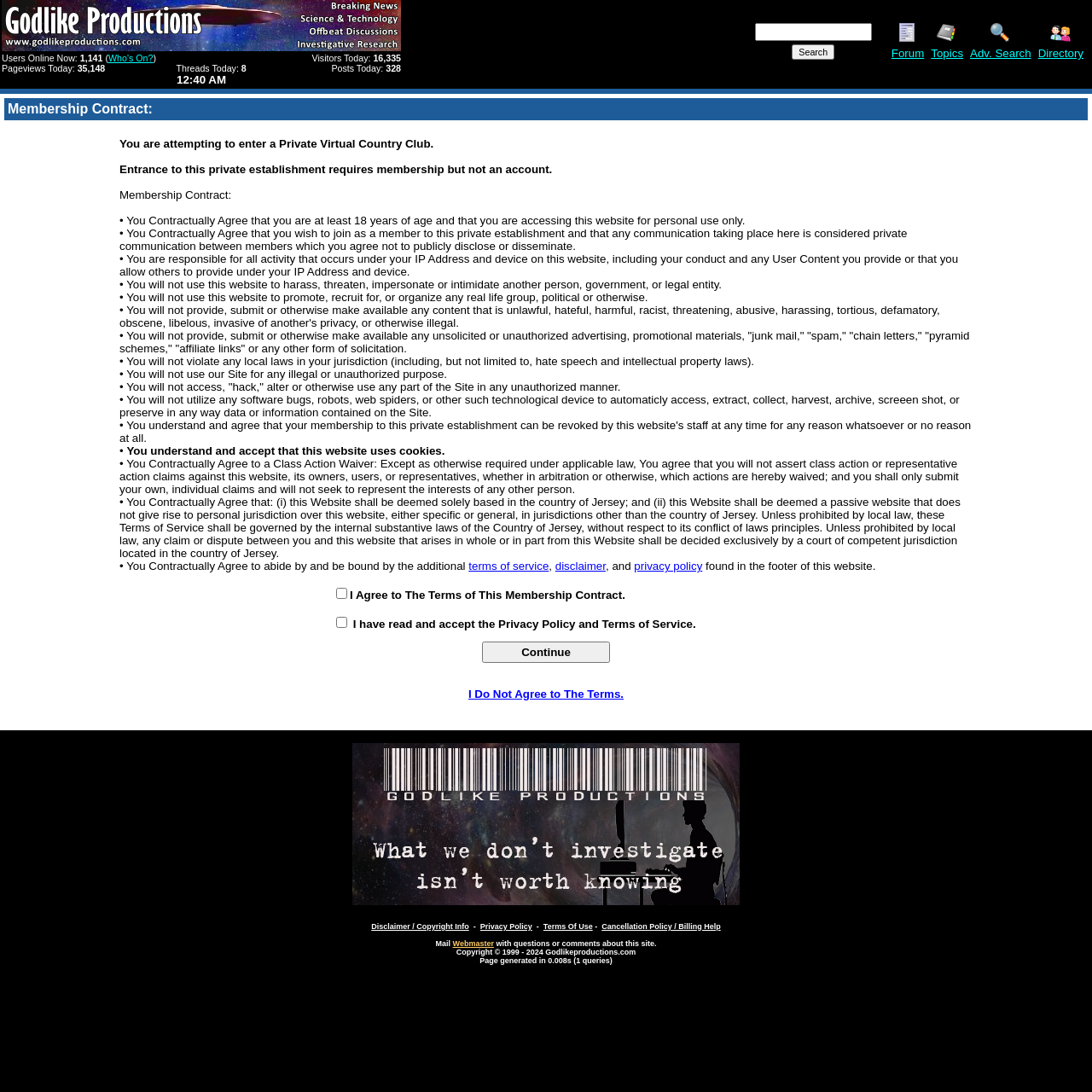Locate the bounding box coordinates of the element I should click to achieve the following instruction: "Click the 'Continue' button".

[0.441, 0.588, 0.559, 0.607]